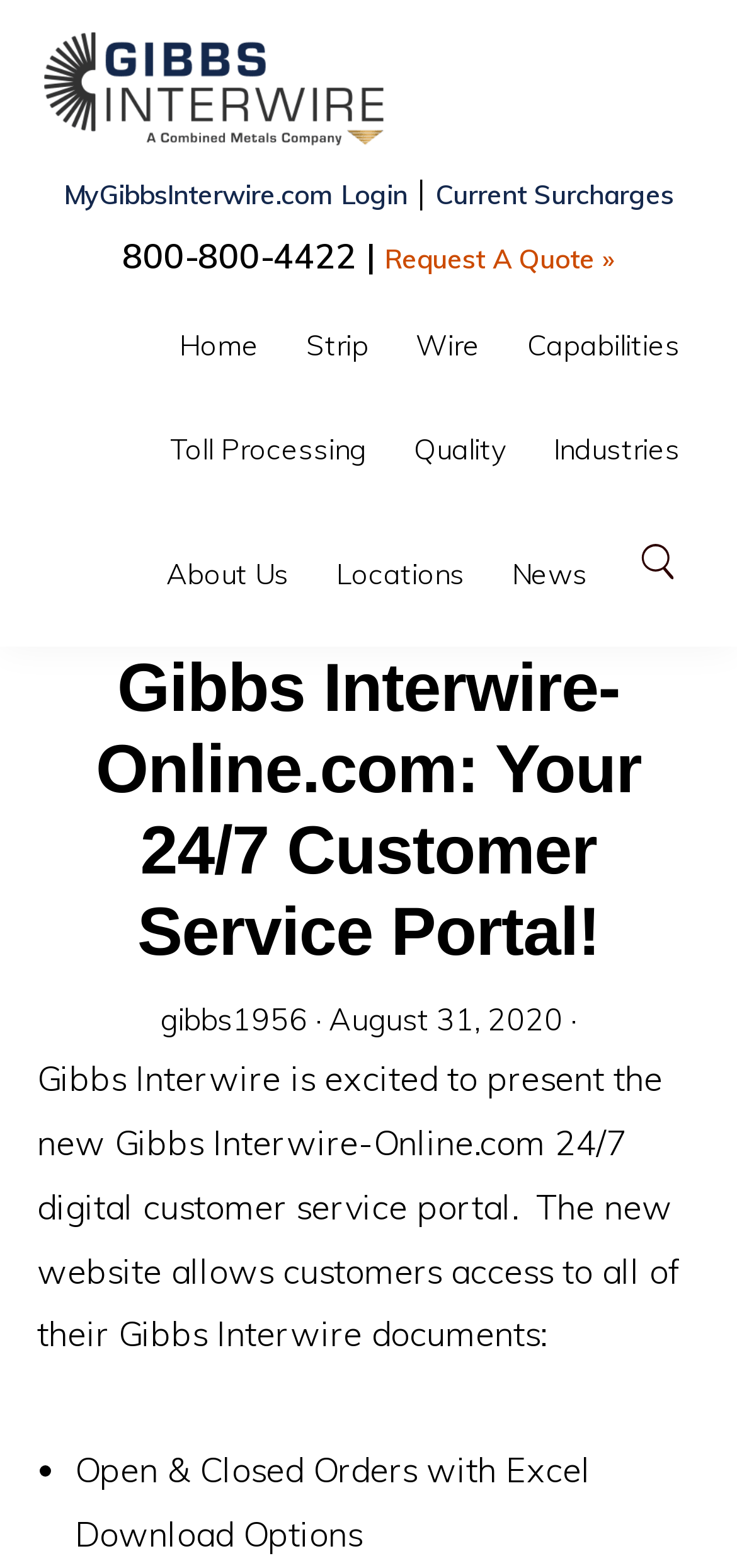What is the phone number to request a quote?
Please answer the question with a single word or phrase, referencing the image.

800-800-4422